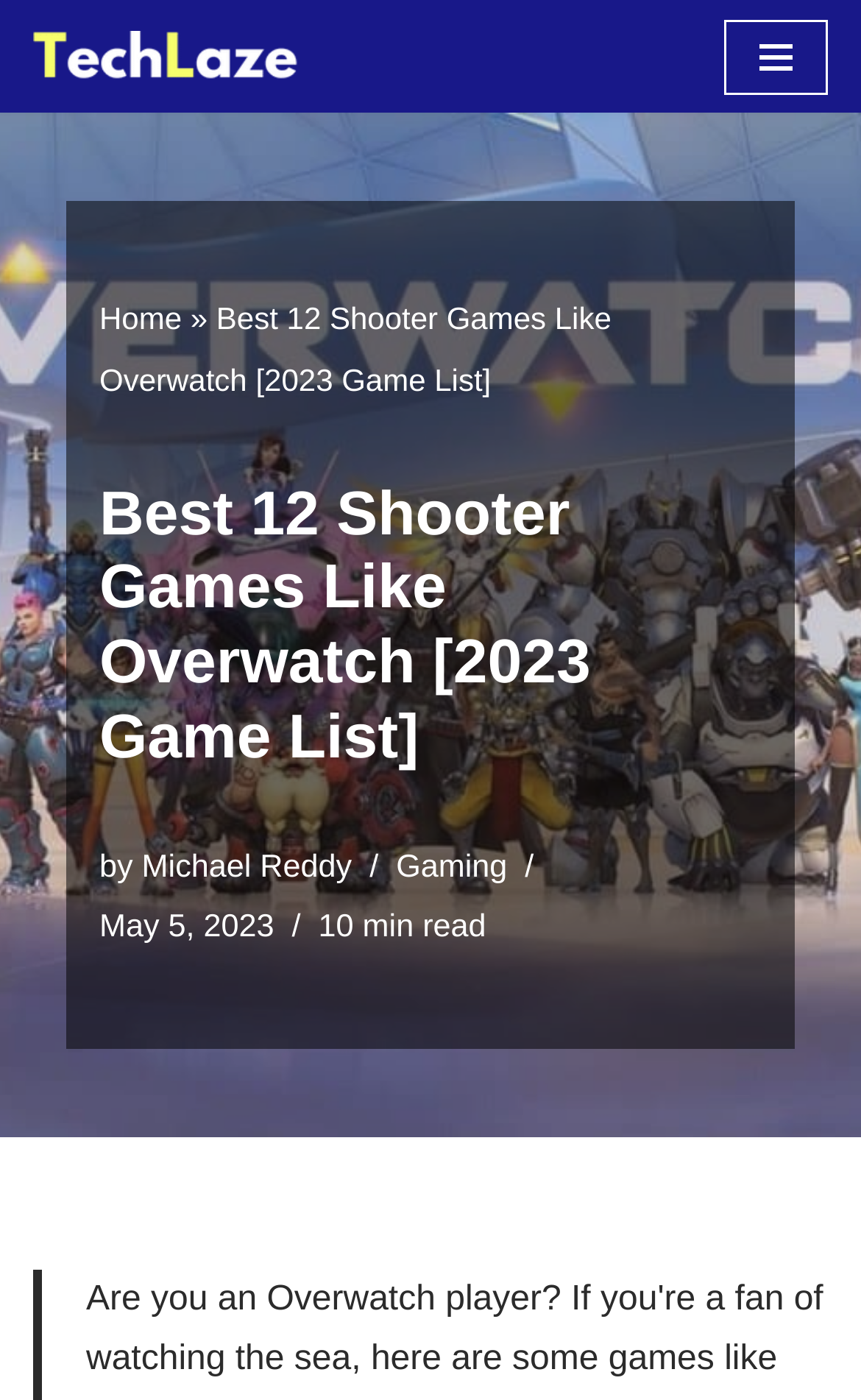How long does it take to read the article?
Please answer the question with a single word or phrase, referencing the image.

10 min